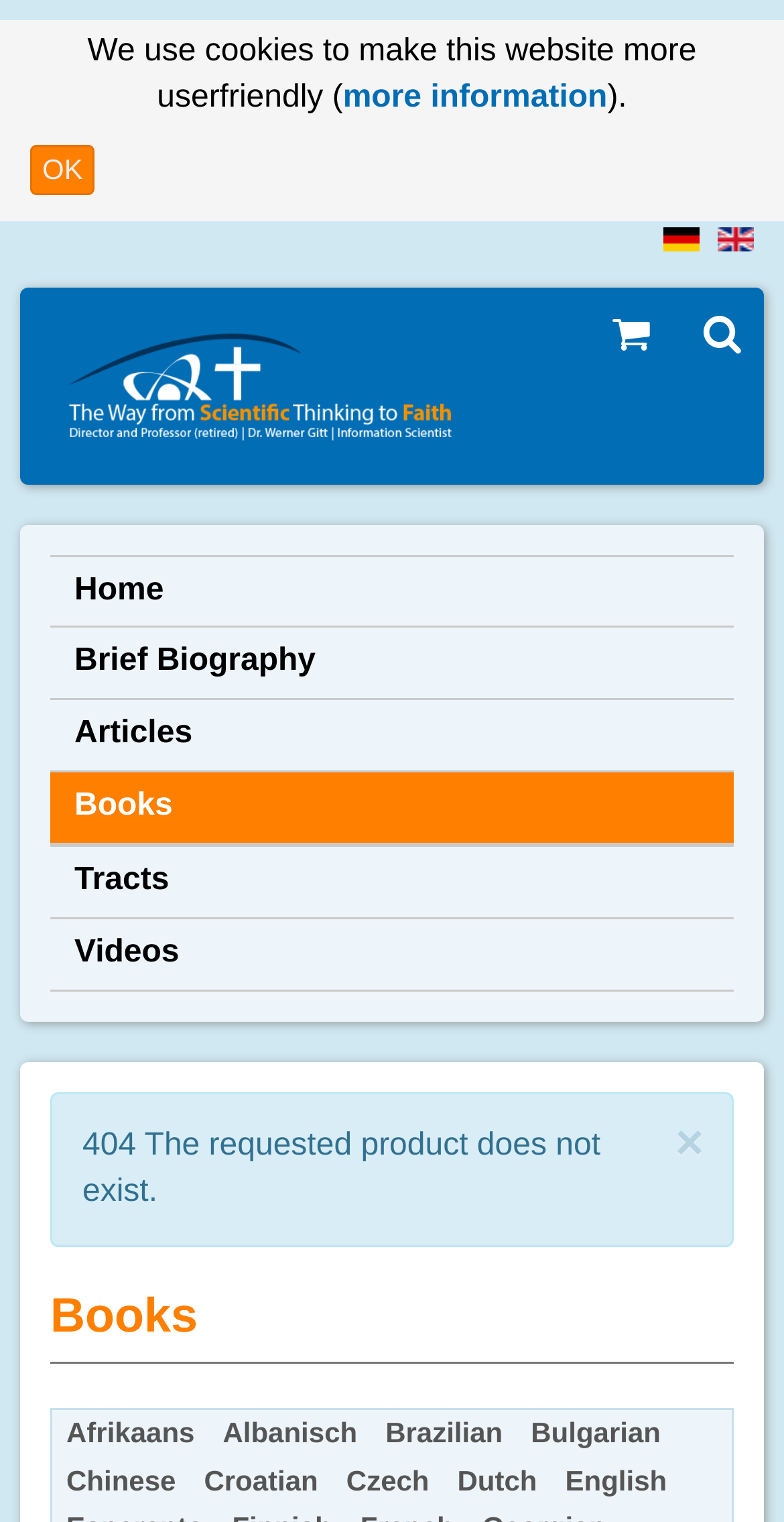Give a one-word or short phrase answer to this question: 
What language options are available?

Multiple languages